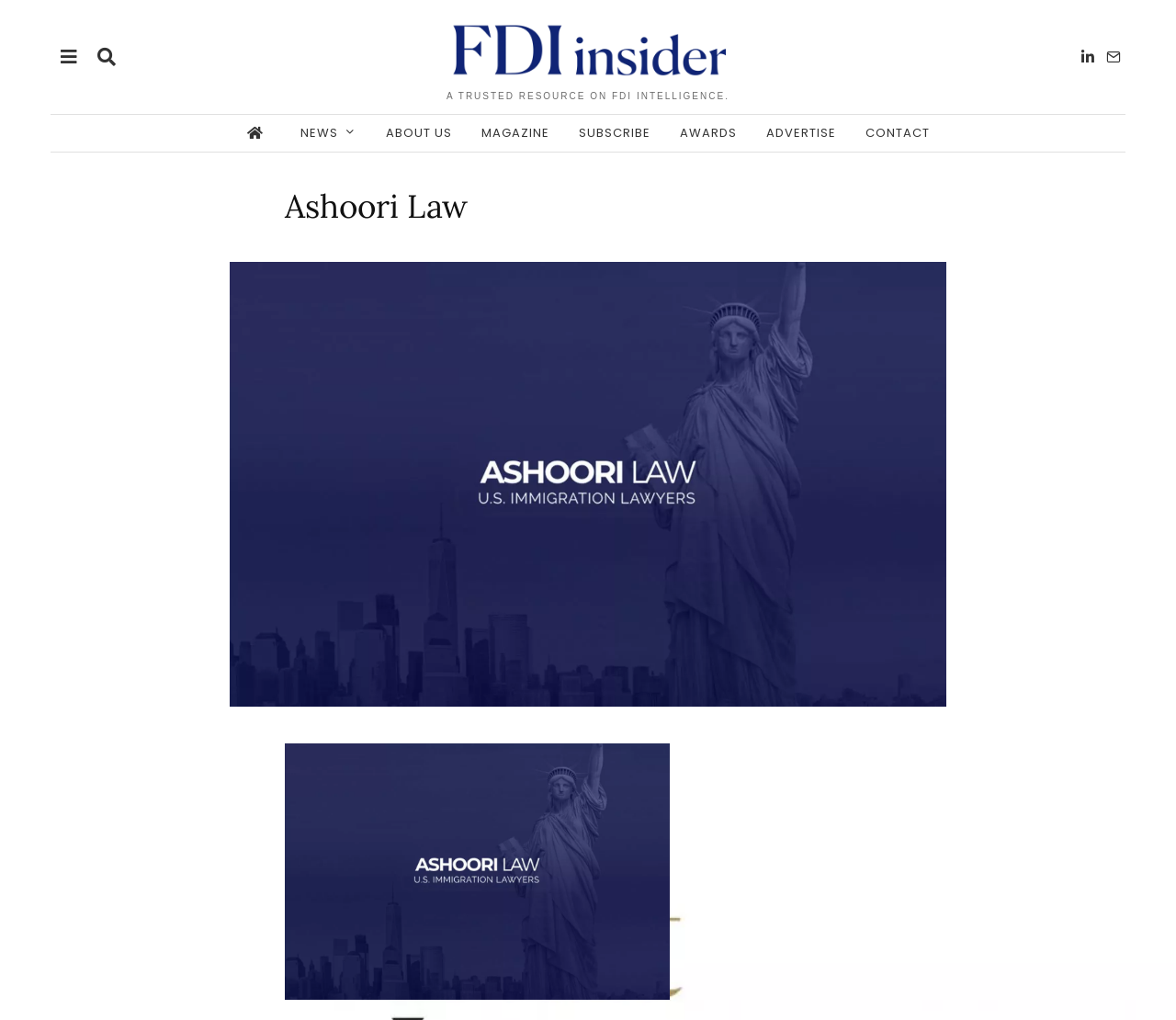Given the description "About us", determine the bounding box of the corresponding UI element.

[0.317, 0.113, 0.395, 0.149]